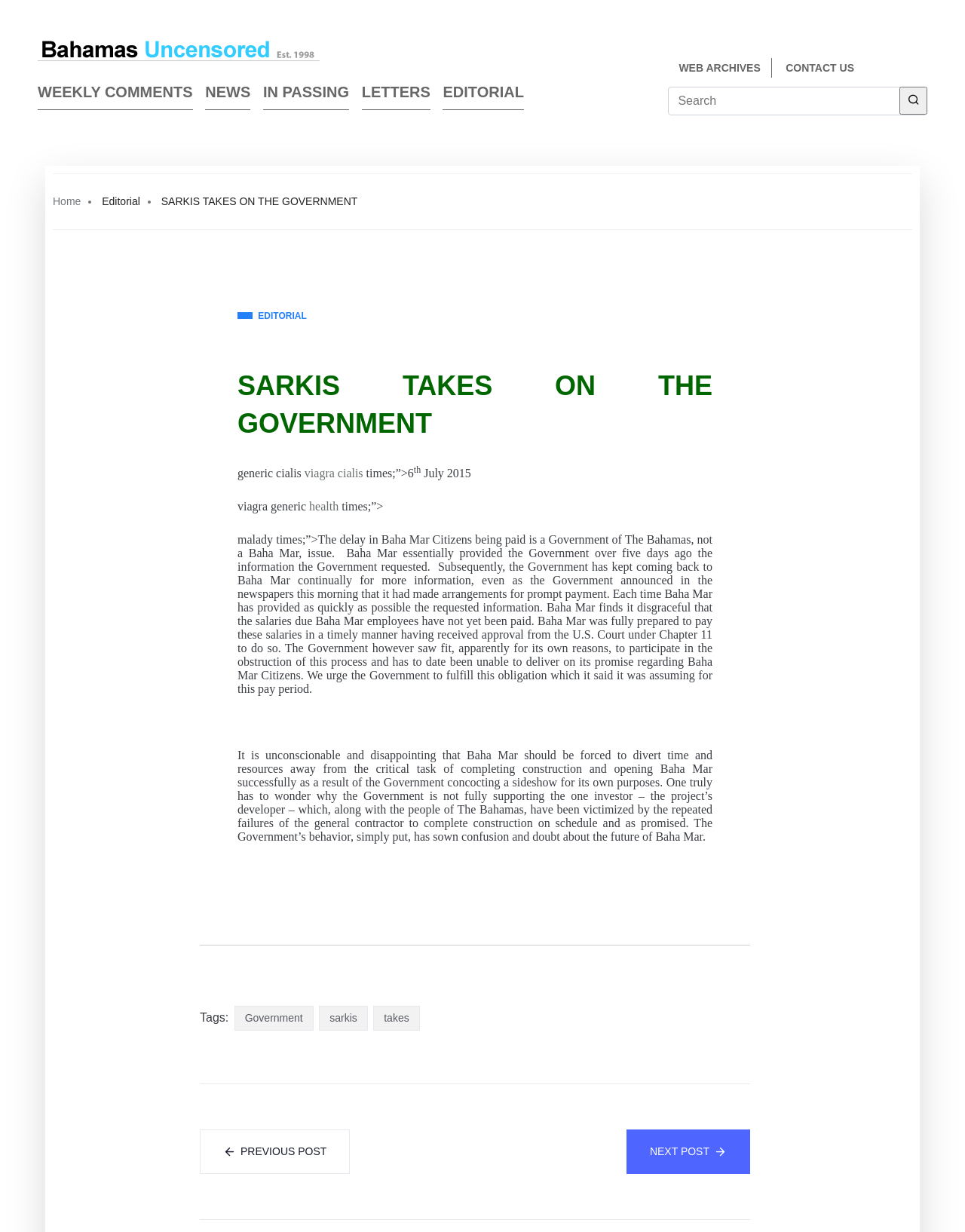Please provide the bounding box coordinates for the element that needs to be clicked to perform the instruction: "View previous post". The coordinates must consist of four float numbers between 0 and 1, formatted as [left, top, right, bottom].

[0.207, 0.917, 0.363, 0.953]